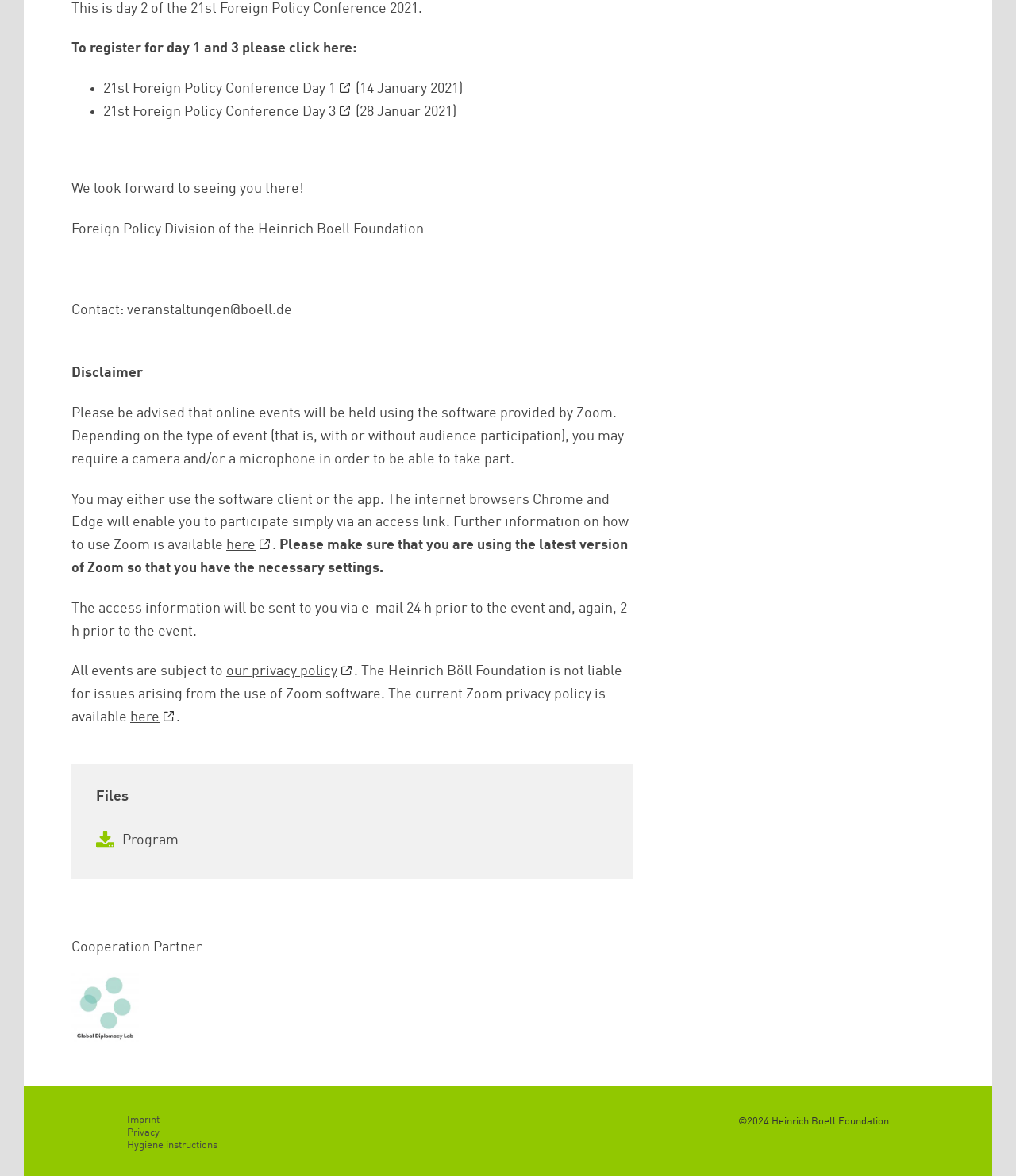Please answer the following question as detailed as possible based on the image: 
What is the date of the 21st Foreign Policy Conference Day 1?

I found the answer by looking at the text next to the link '21st Foreign Policy Conference Day 1', which says '(14 January 2021)'.